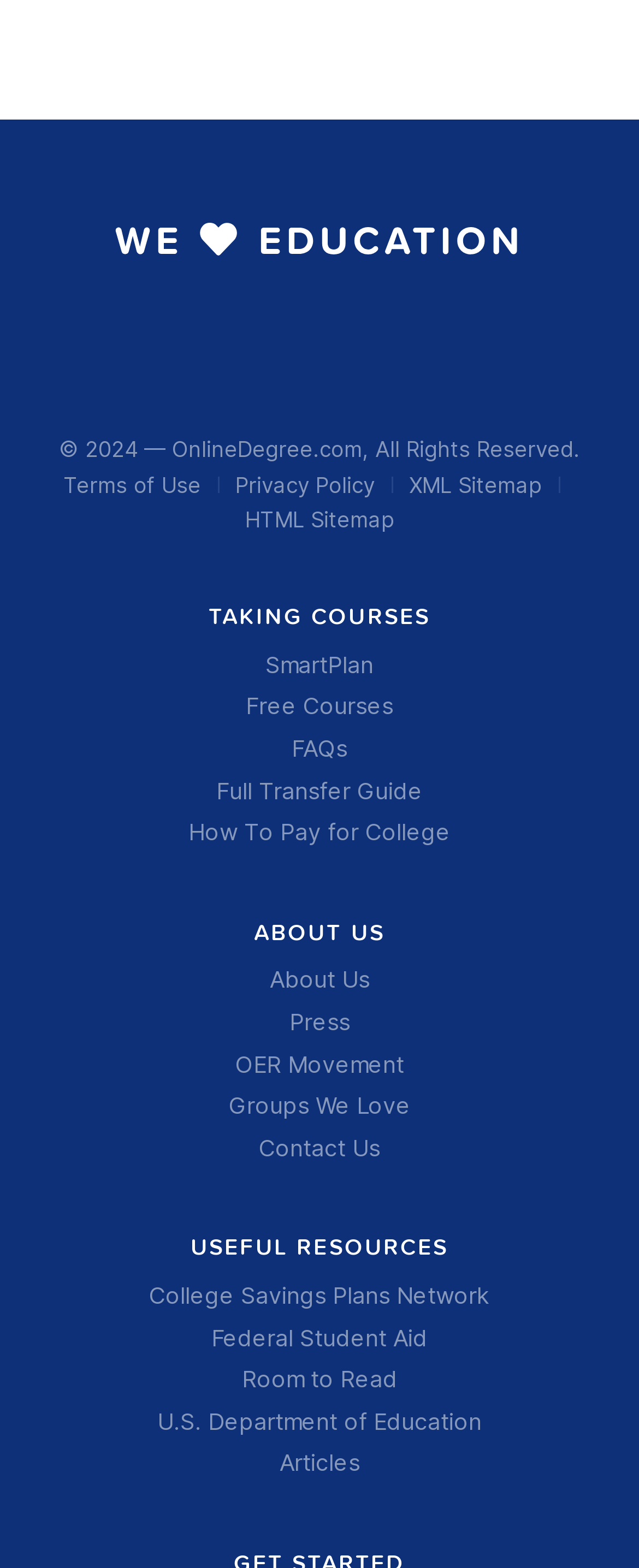Using floating point numbers between 0 and 1, provide the bounding box coordinates in the format (top-left x, top-left y, bottom-right x, bottom-right y). Locate the UI element described here: Privacy Policy

[0.368, 0.298, 0.586, 0.32]